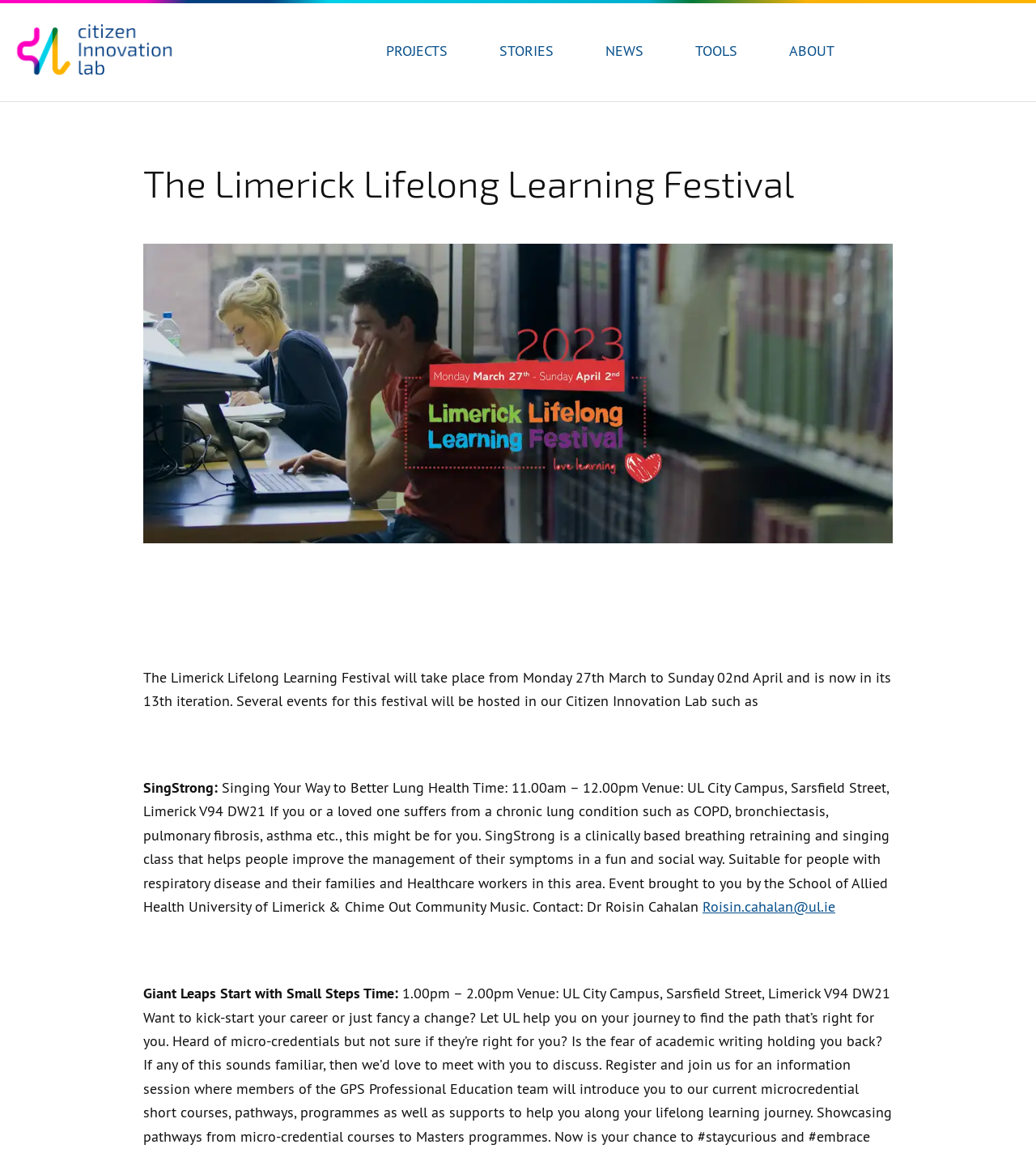Based on the visual content of the image, answer the question thoroughly: Who is the contact person for the SingStrong event?

The contact person for the SingStrong event can be found in the event description, which mentions 'Contact: Dr Roisin Cahalan' and also provides an email address.